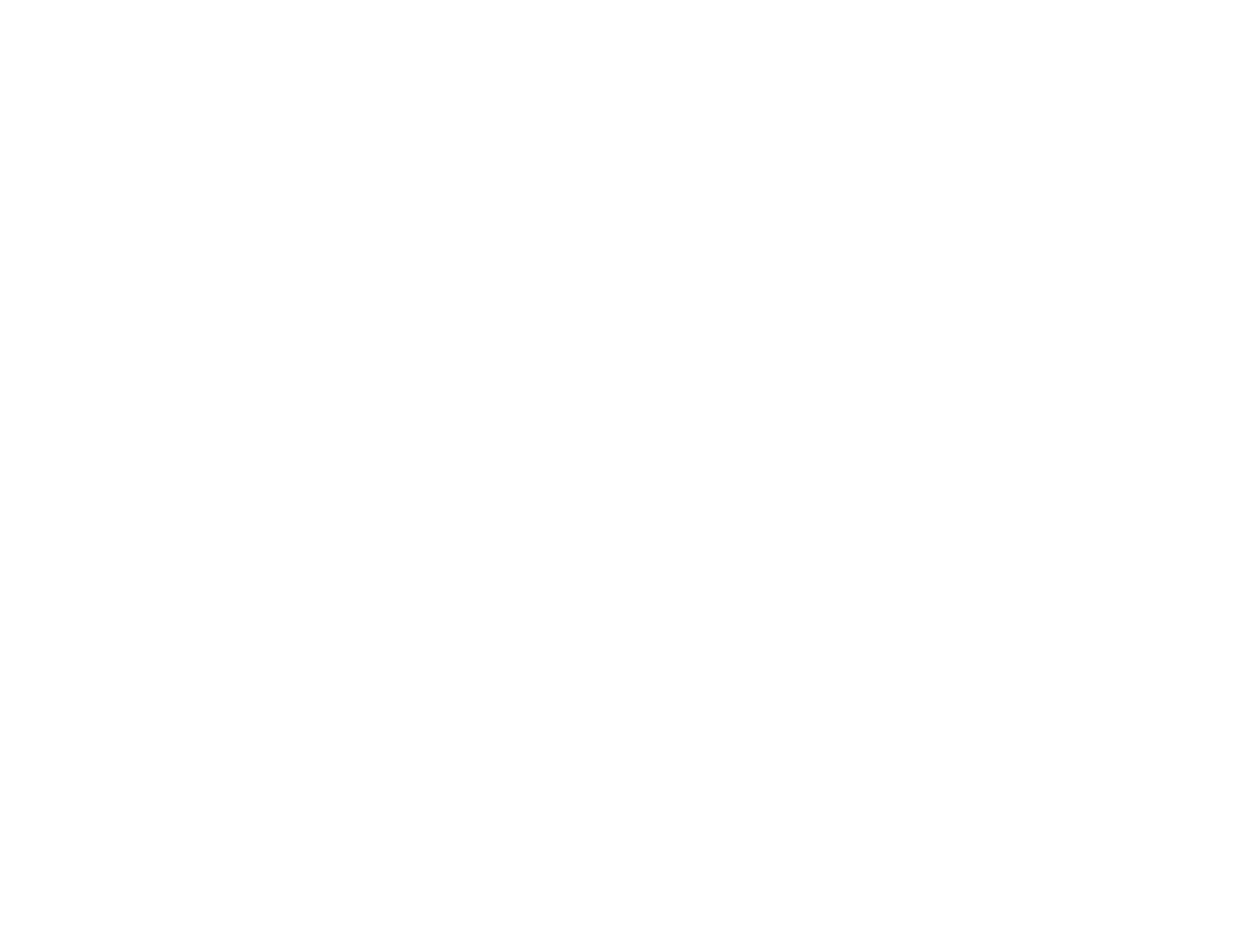Please reply with a single word or brief phrase to the question: 
What is the purpose of Annexes and supporting documents?

To be uploaded as PDF files